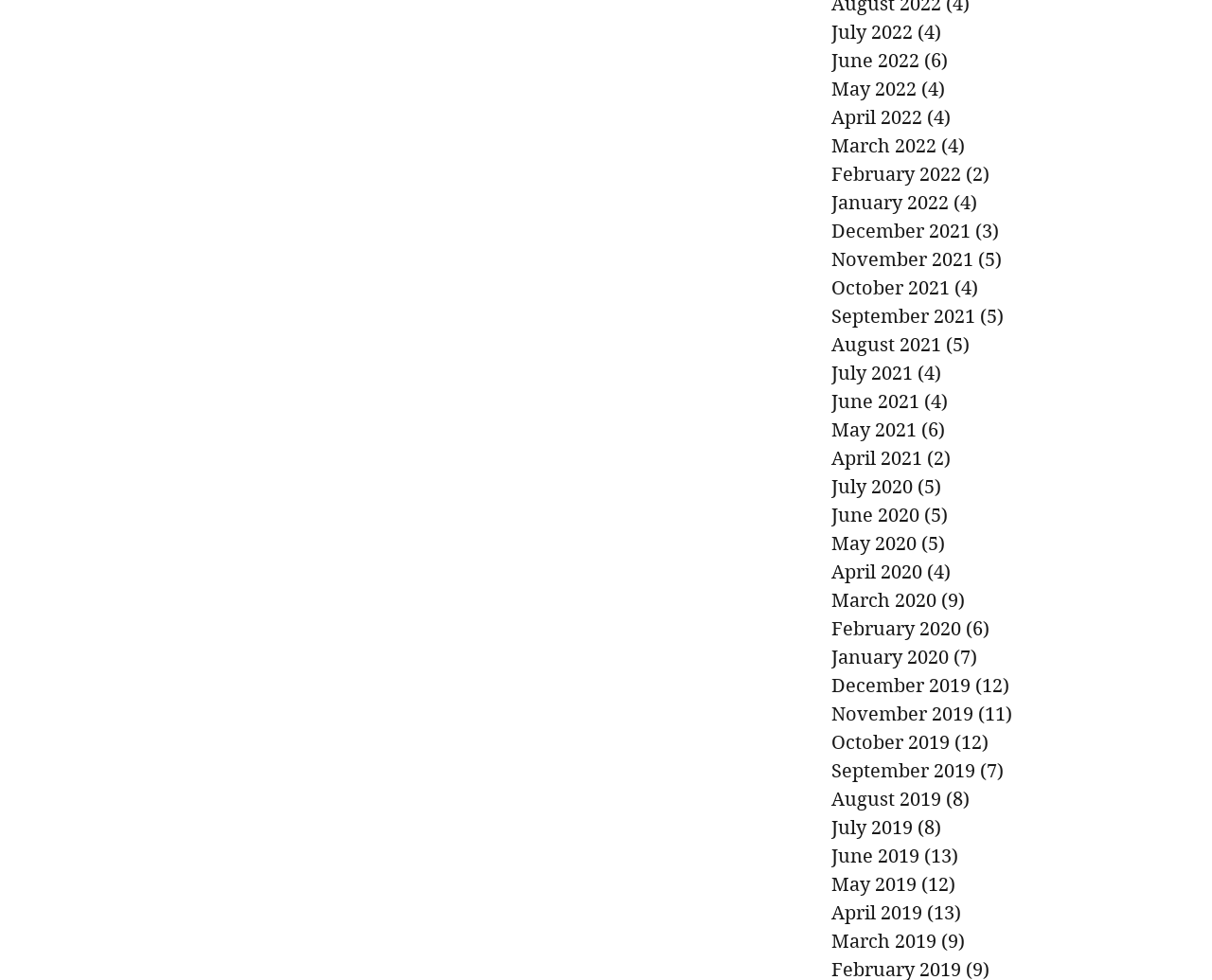How many months are listed on the webpage?
Using the screenshot, give a one-word or short phrase answer.

36